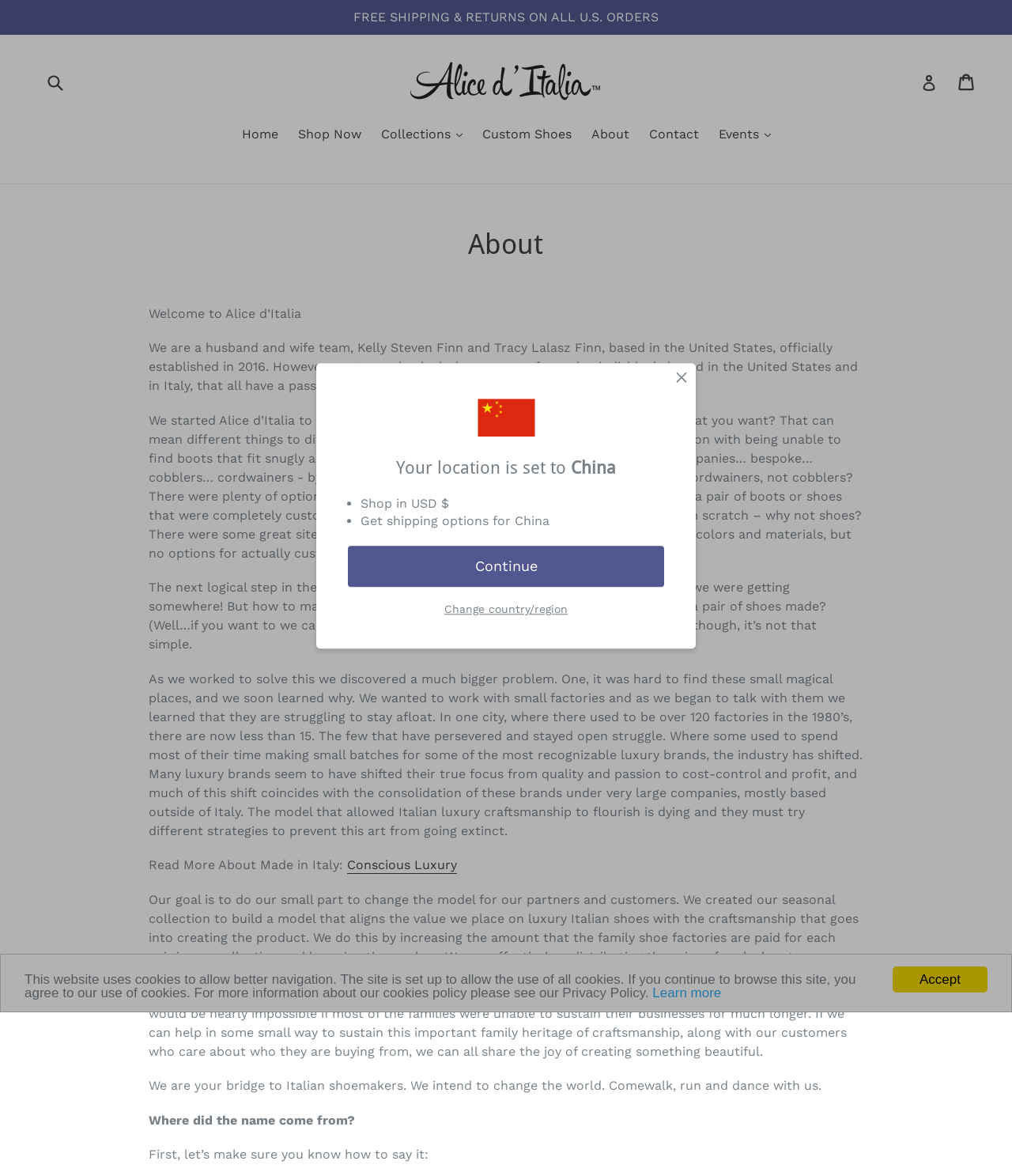Find the bounding box coordinates of the clickable element required to execute the following instruction: "Learn more about cookies policy". Provide the coordinates as four float numbers between 0 and 1, i.e., [left, top, right, bottom].

[0.645, 0.838, 0.713, 0.851]